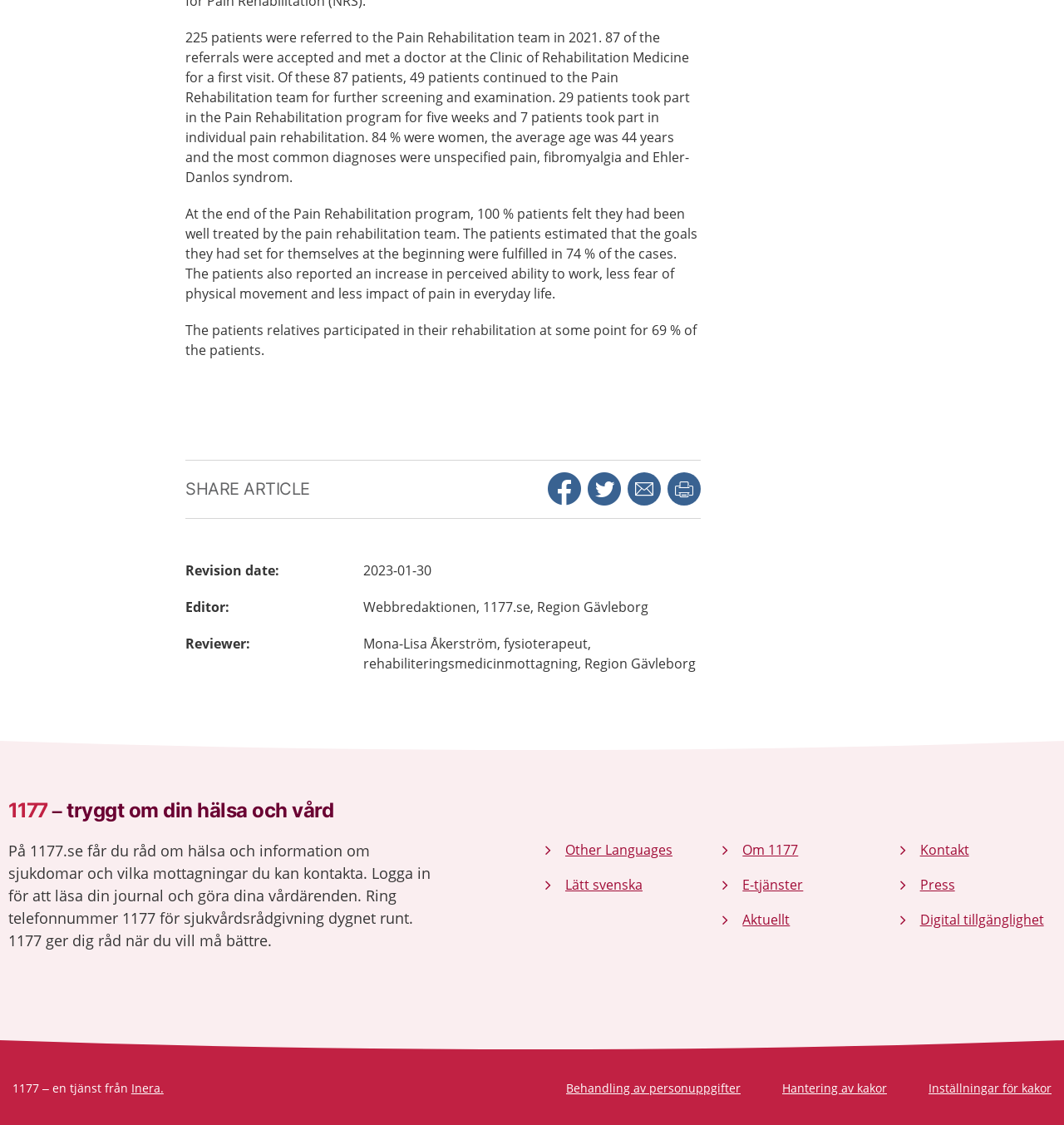Please respond to the question with a concise word or phrase:
Who is the reviewer of the article?

Mona-Lisa Åkerström